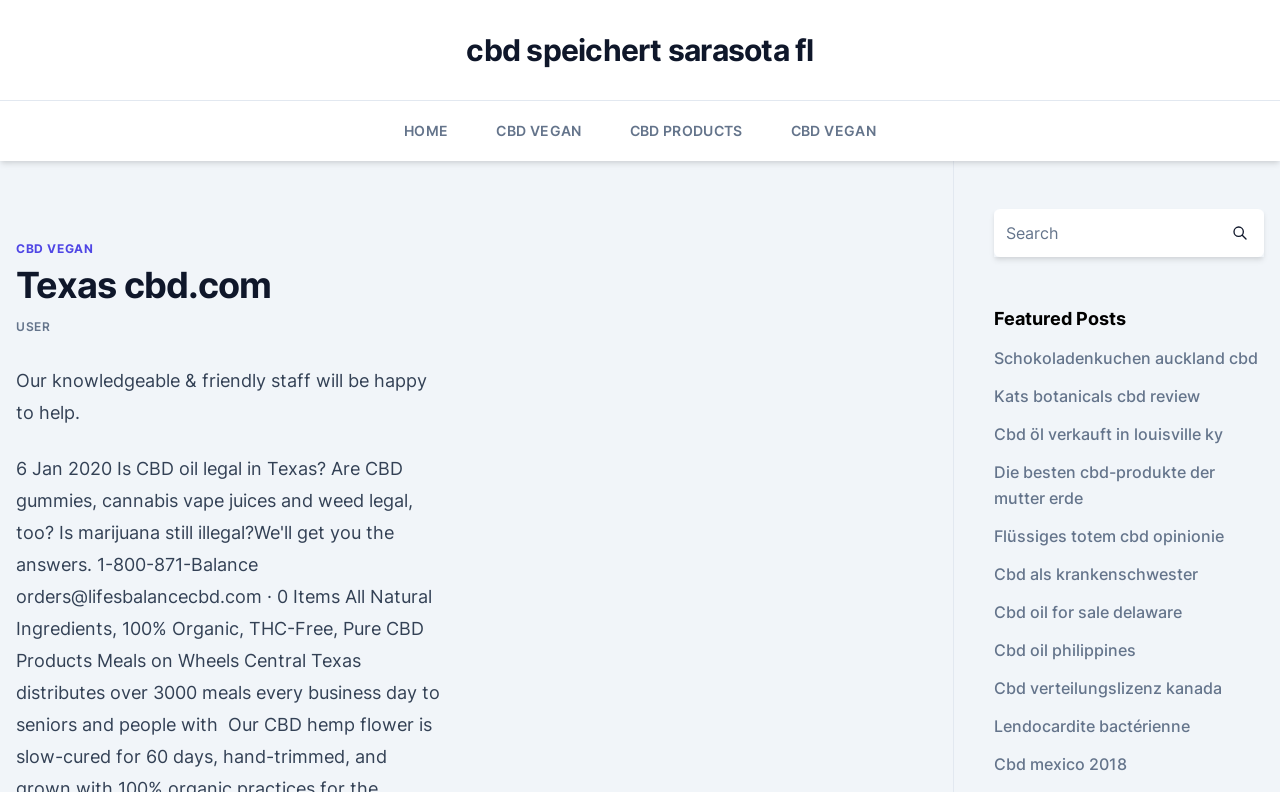Find the bounding box coordinates for the element that must be clicked to complete the instruction: "view privacy policy". The coordinates should be four float numbers between 0 and 1, indicated as [left, top, right, bottom].

None